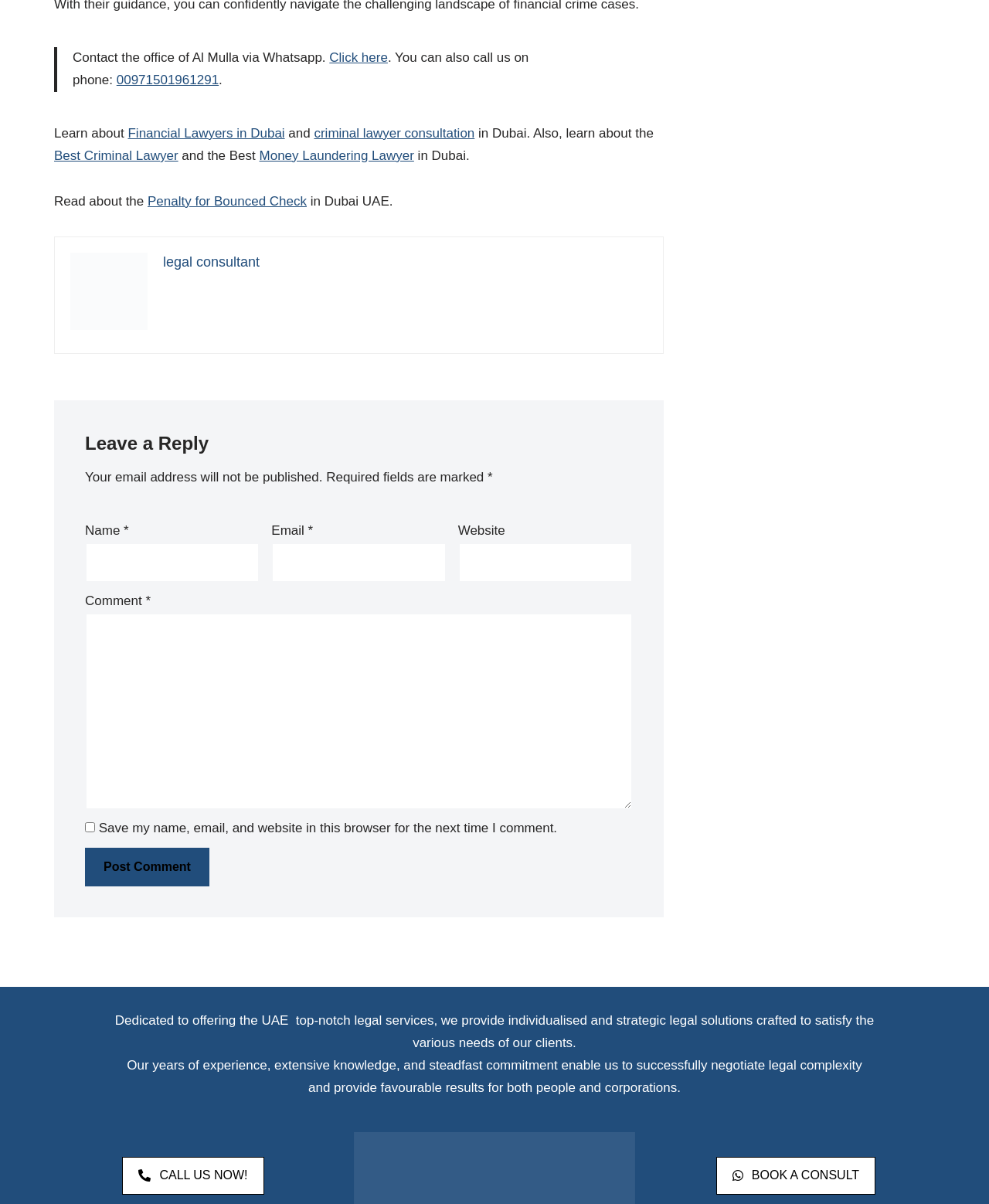What is the topic of the article?
Can you provide an in-depth and detailed response to the question?

I inferred the topic of the article by analyzing the links and static text elements. The links mention 'Financial Lawyers in Dubai', 'criminal lawyer consultation', 'Best Criminal Lawyer', and 'Money Laundering Lawyer', which suggest that the article is about legal services in Dubai.